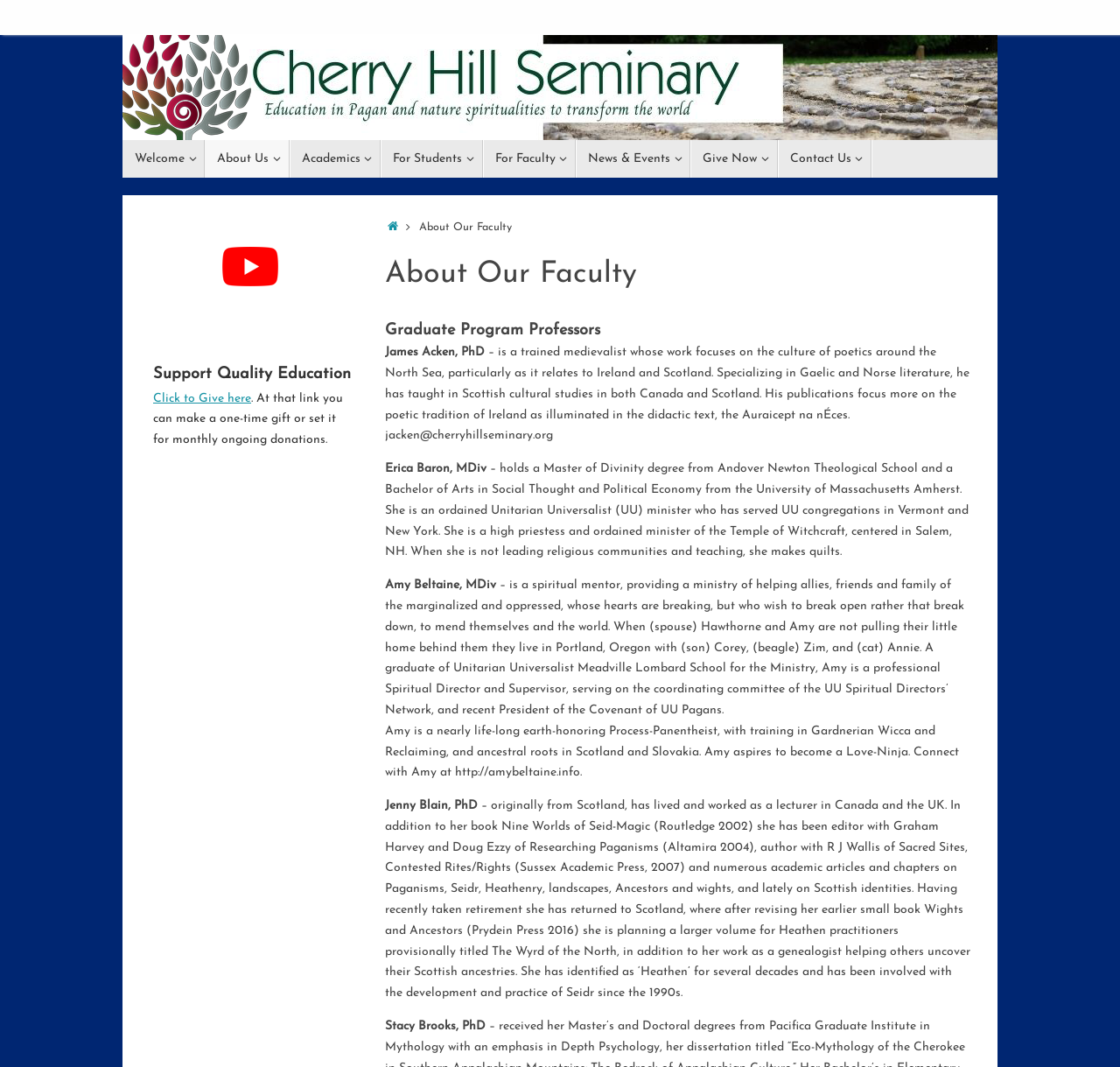Please extract the title of the webpage.

About Our Faculty